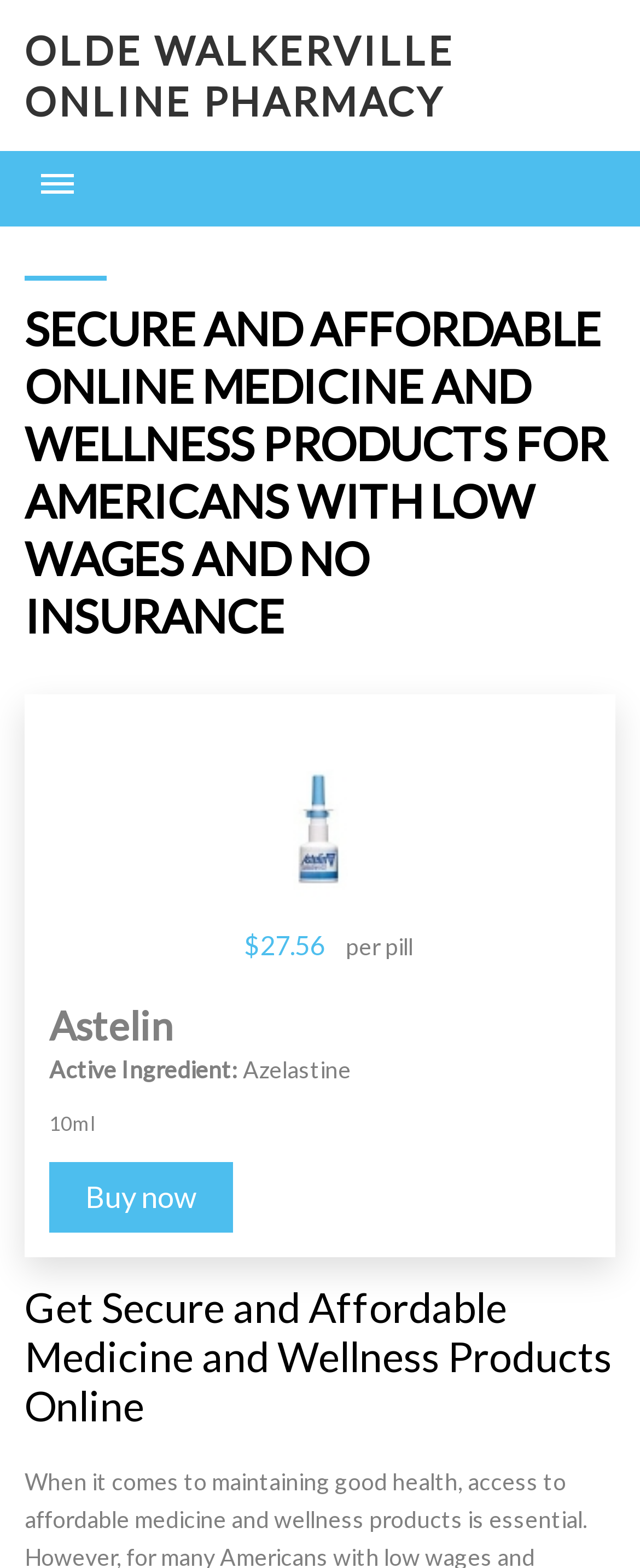Give a detailed overview of the webpage's appearance and contents.

The webpage is an online pharmacy platform that offers secure and affordable medicine and wellness products to Americans with low wages and no insurance. At the top left corner, there is a link to "OLDE WALKERVILLE ONLINE PHARMACY" and a "Menu" link next to it. Below these links, there are several hidden links to different sections of the website, including "ABOUT US", "BESTSELLERS", "HOW TO ORDER", "REFILLS", "BONUSES", "NEWS", and "CONTACT US".

The main content of the webpage is divided into two sections. The first section has a heading that repeats the title of the webpage, "SECURE AND AFFORDABLE ONLINE MEDICINE AND WELLNESS PRODUCTS FOR AMERICANS WITH LOW WAGES AND NO INSURANCE". Below this heading, there is an image of a product called "Astelin", which is accompanied by its price, "$27.56 per pill". There is also a description of the product, including its active ingredient, "Azelastine", and its quantity, "10ml". A "Buy now" link is placed below the product description.

The second section has a heading that reads "Get Secure and Affordable Medicine and Wellness Products Online". This section appears to be a continuation of the product description or a call-to-action to explore the website's offerings.